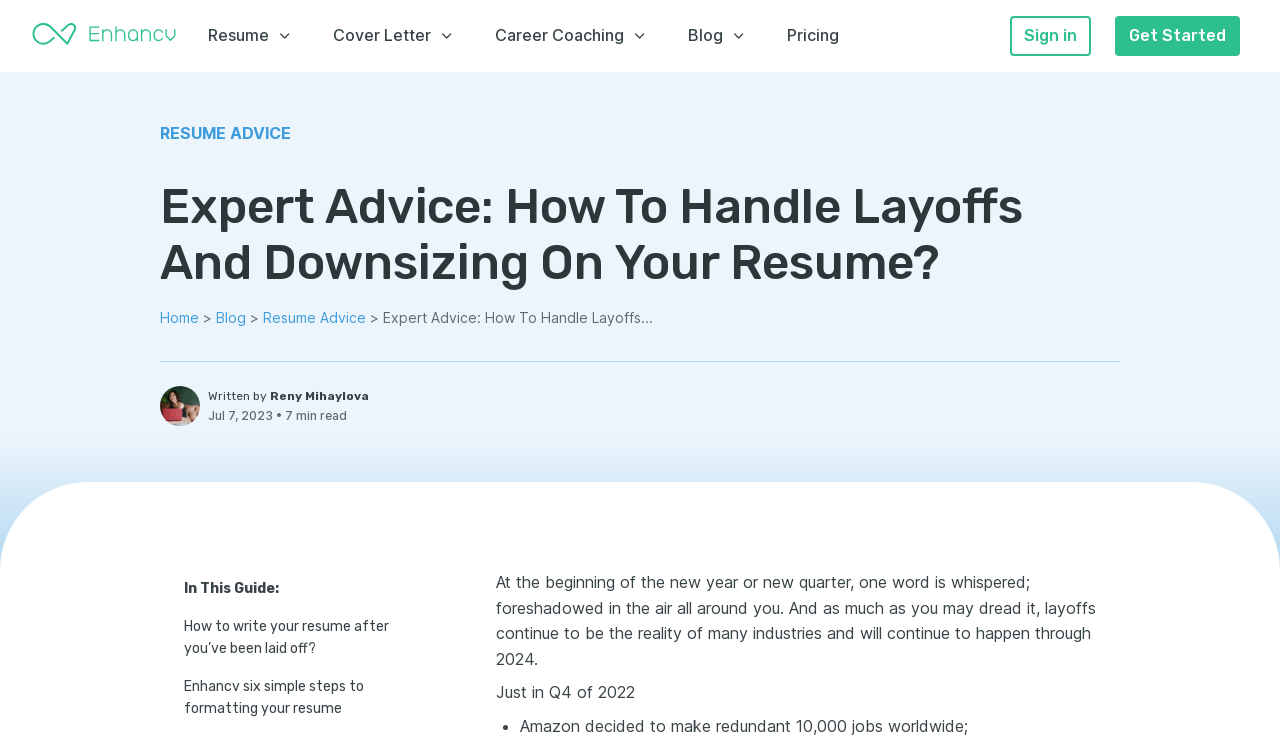What is the date of the blog post?
Craft a detailed and extensive response to the question.

The date of the blog post is mentioned in the text 'Jul 7, 2023' located below the avatar image.